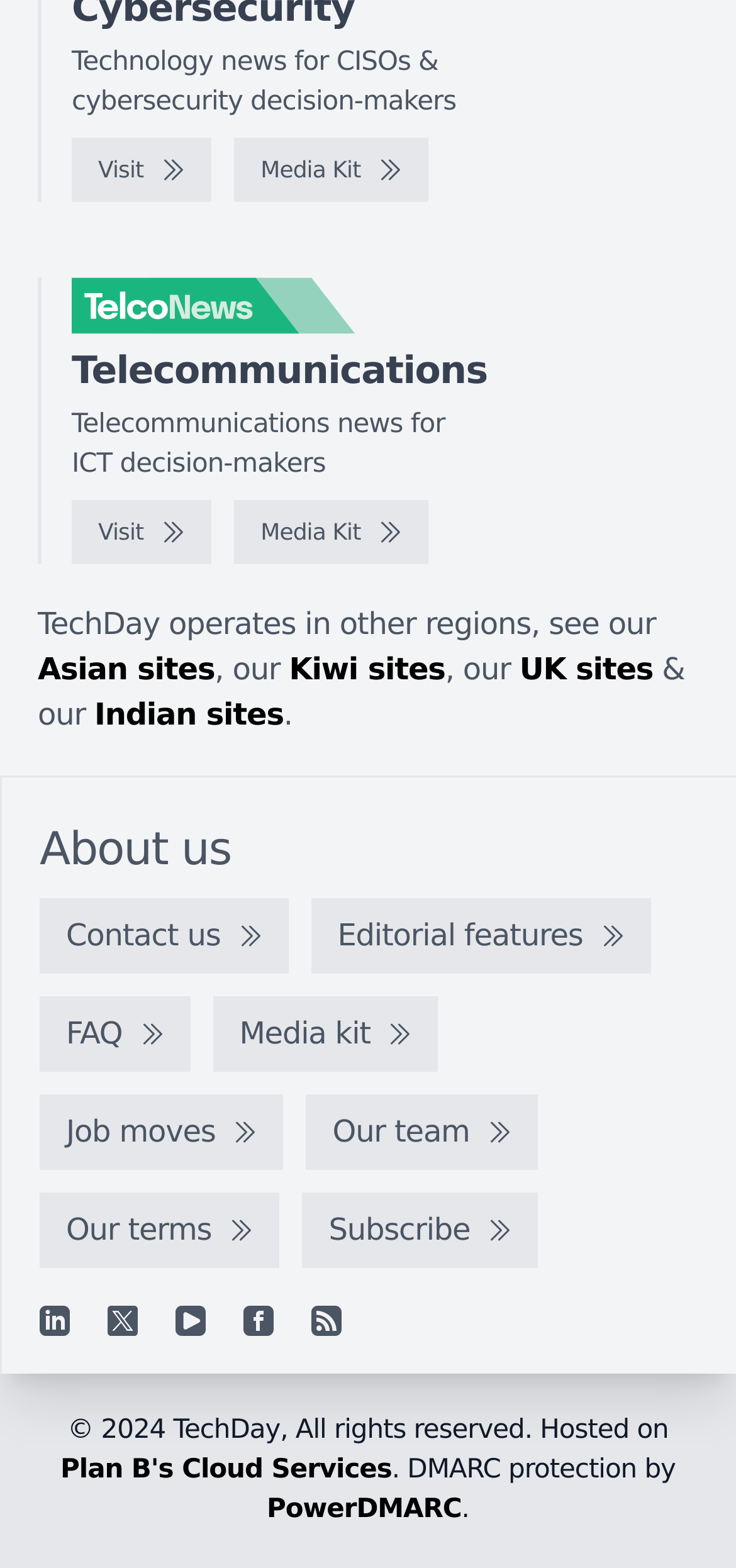What is the purpose of the 'Media Kit' link?
Based on the image, respond with a single word or phrase.

To access media kit